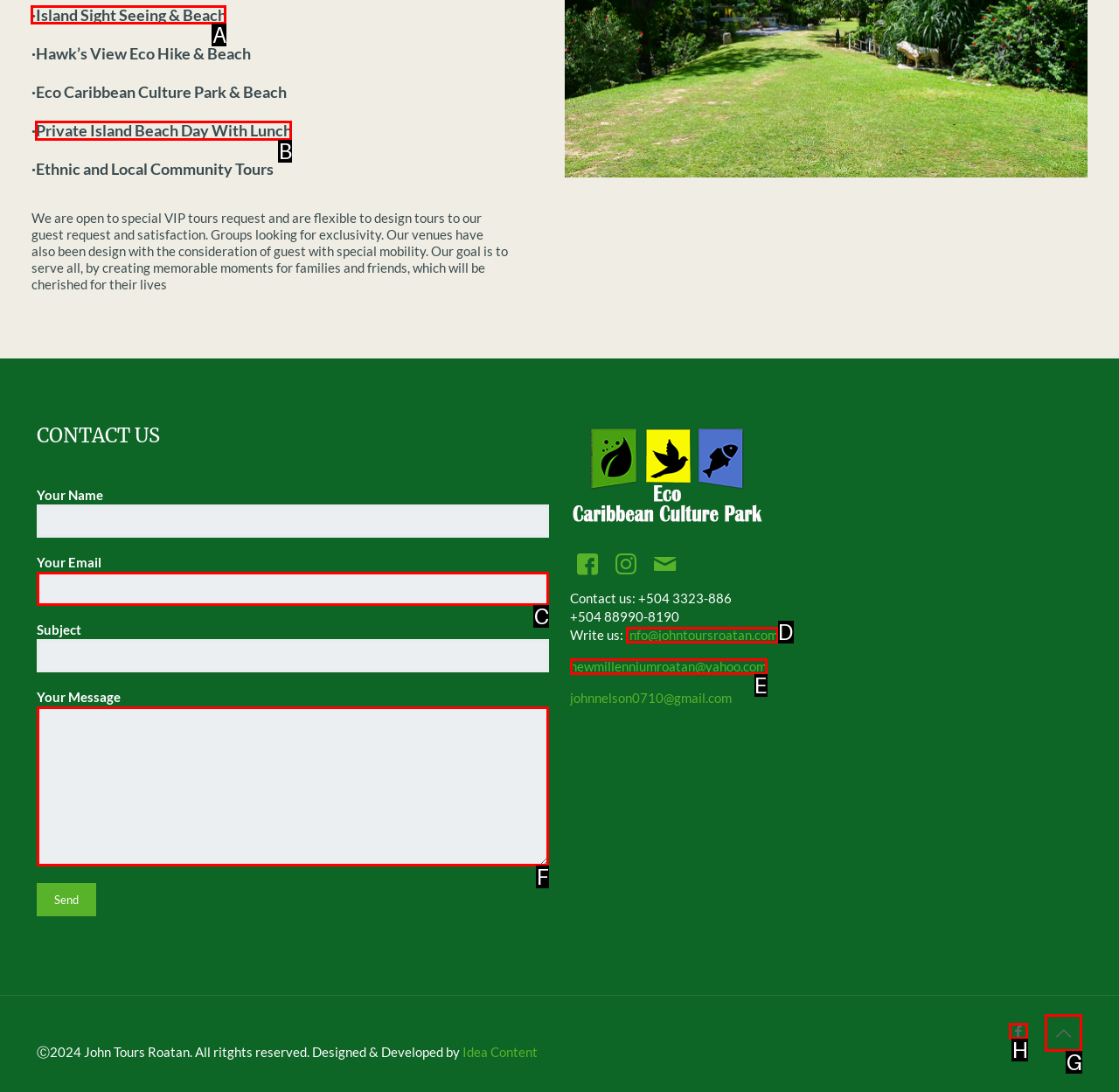Select the option I need to click to accomplish this task: Click on 'Island Sight Seeing & Beach' link
Provide the letter of the selected choice from the given options.

A